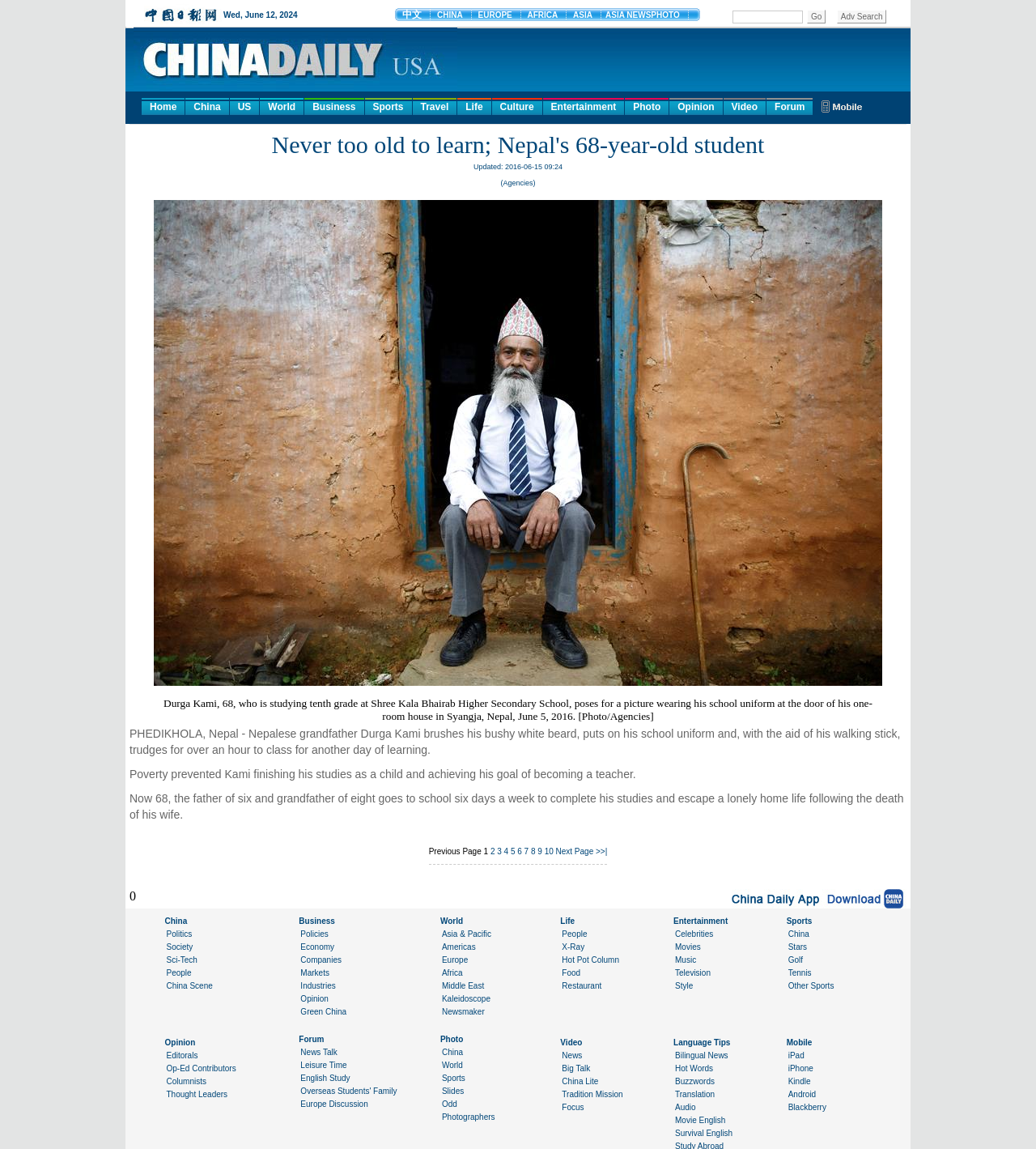Identify the bounding box coordinates of the section that should be clicked to achieve the task described: "Click on the Forum link".

[0.74, 0.085, 0.785, 0.1]